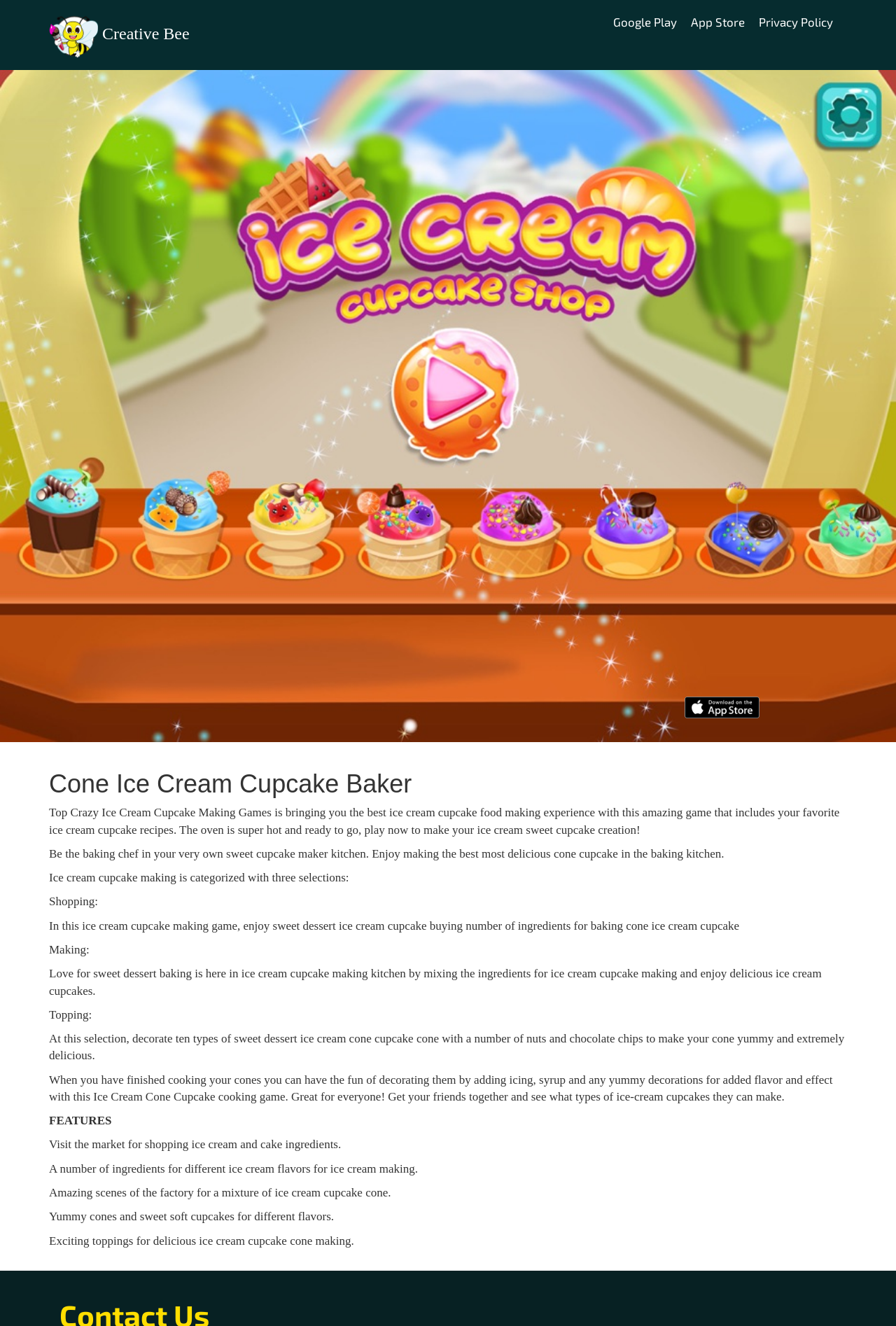Using the provided element description: "parent_node: Creative Bee", determine the bounding box coordinates of the corresponding UI element in the screenshot.

[0.0, 0.301, 1.0, 0.312]